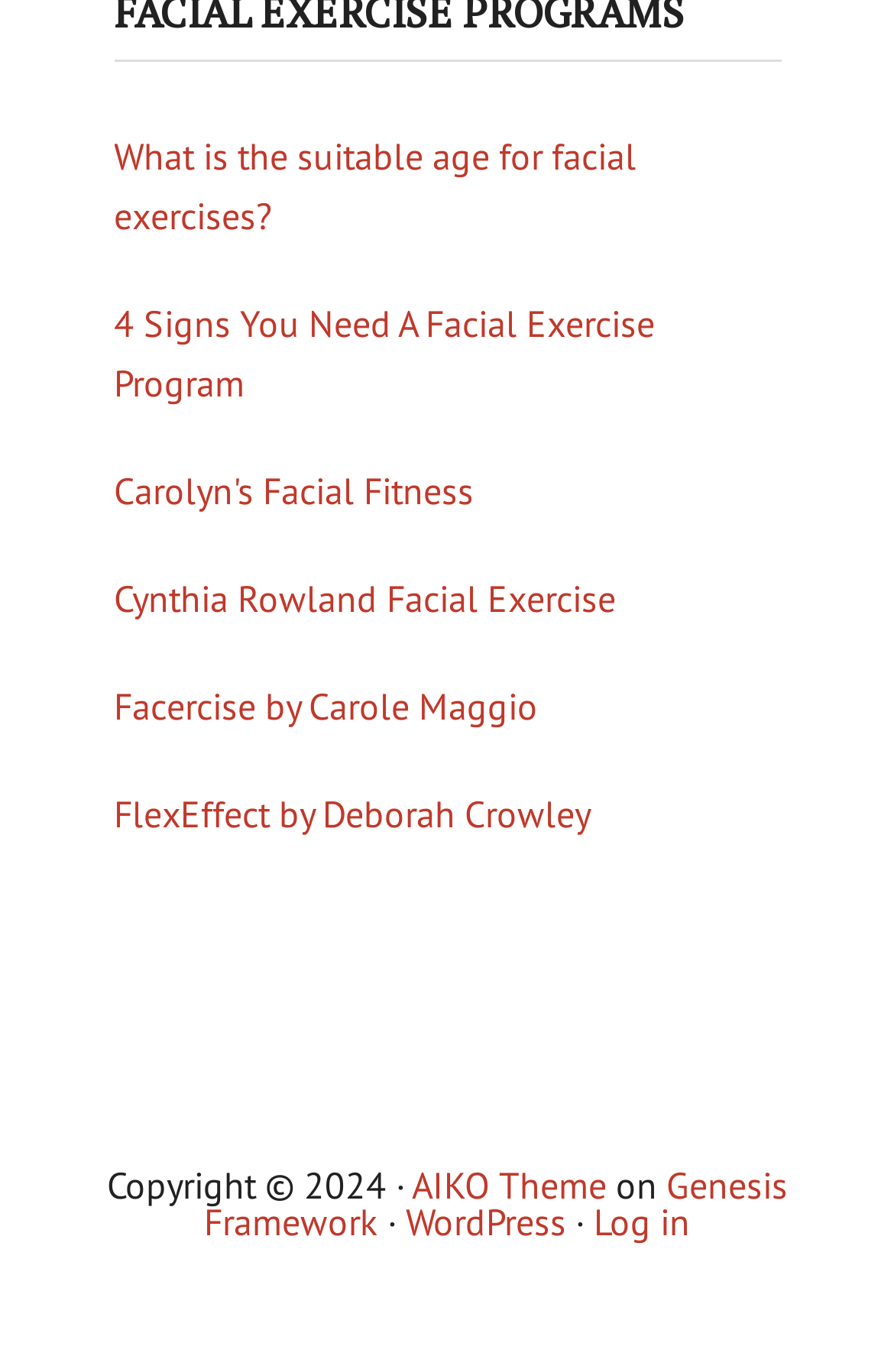Could you specify the bounding box coordinates for the clickable section to complete the following instruction: "Visit 'Cynthia Rowland Facial Exercise'"?

[0.127, 0.415, 0.873, 0.458]